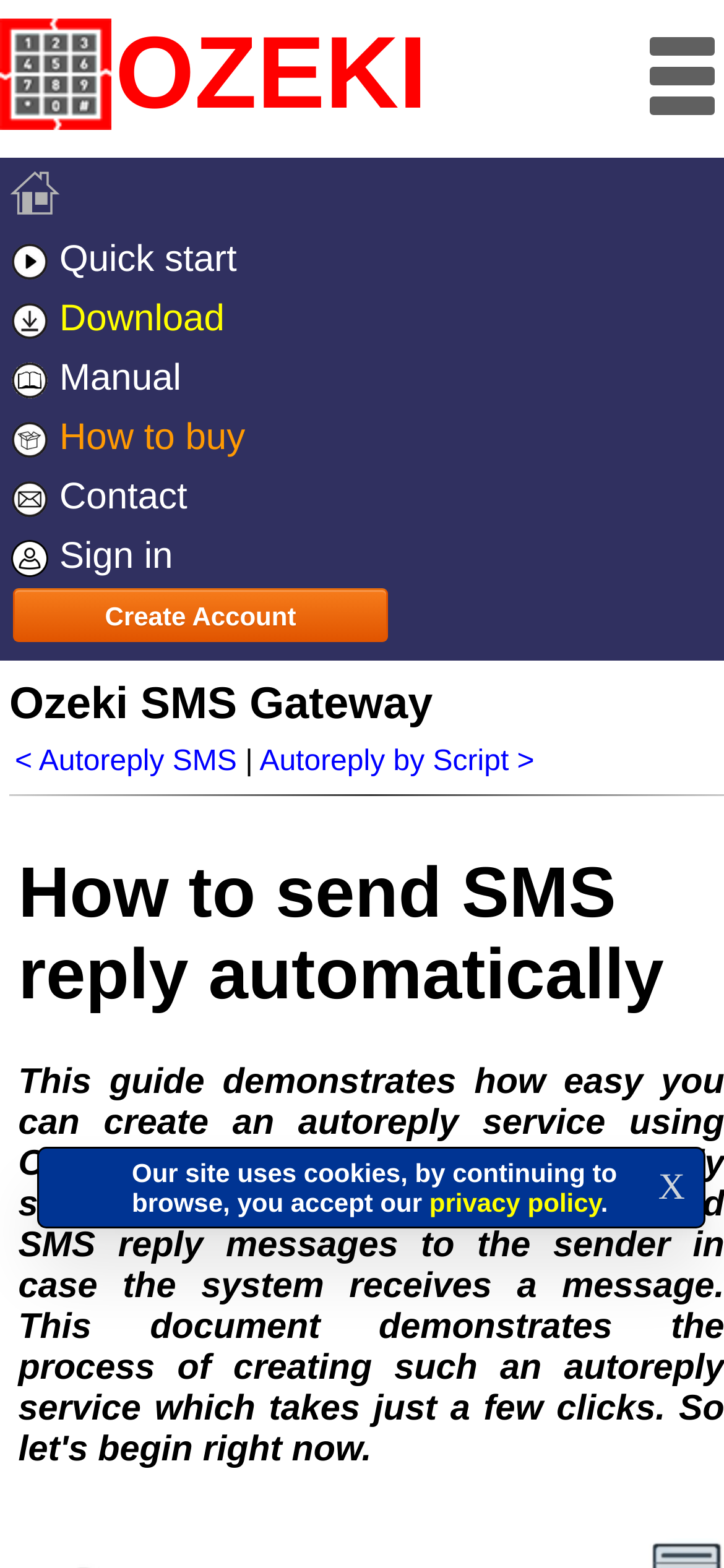Based on the element description: "< Autoreply SMS", identify the bounding box coordinates for this UI element. The coordinates must be four float numbers between 0 and 1, listed as [left, top, right, bottom].

[0.021, 0.476, 0.327, 0.496]